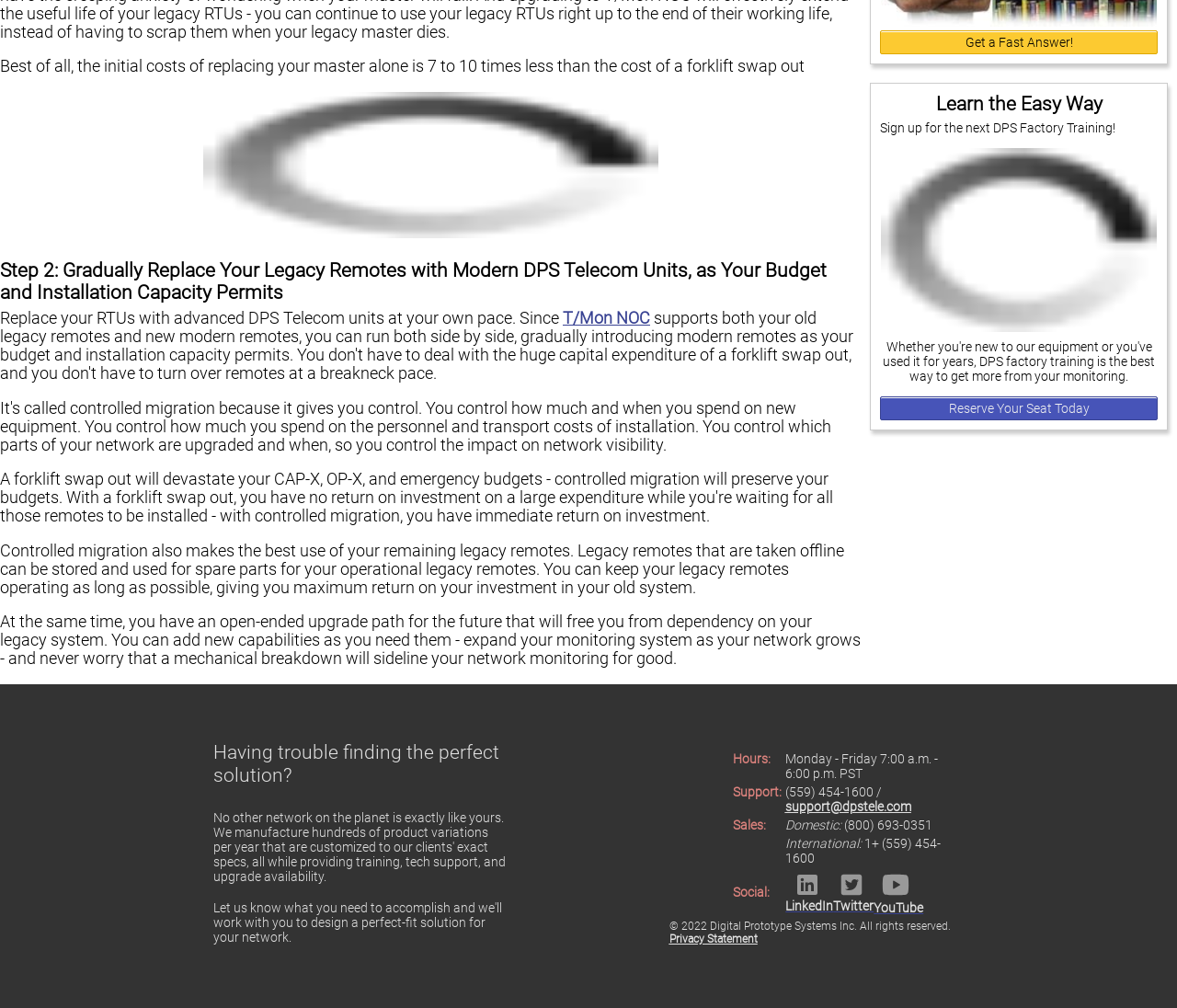Locate the bounding box coordinates of the item that should be clicked to fulfill the instruction: "Sign up for the next DPS Factory Training!".

[0.748, 0.12, 0.948, 0.134]